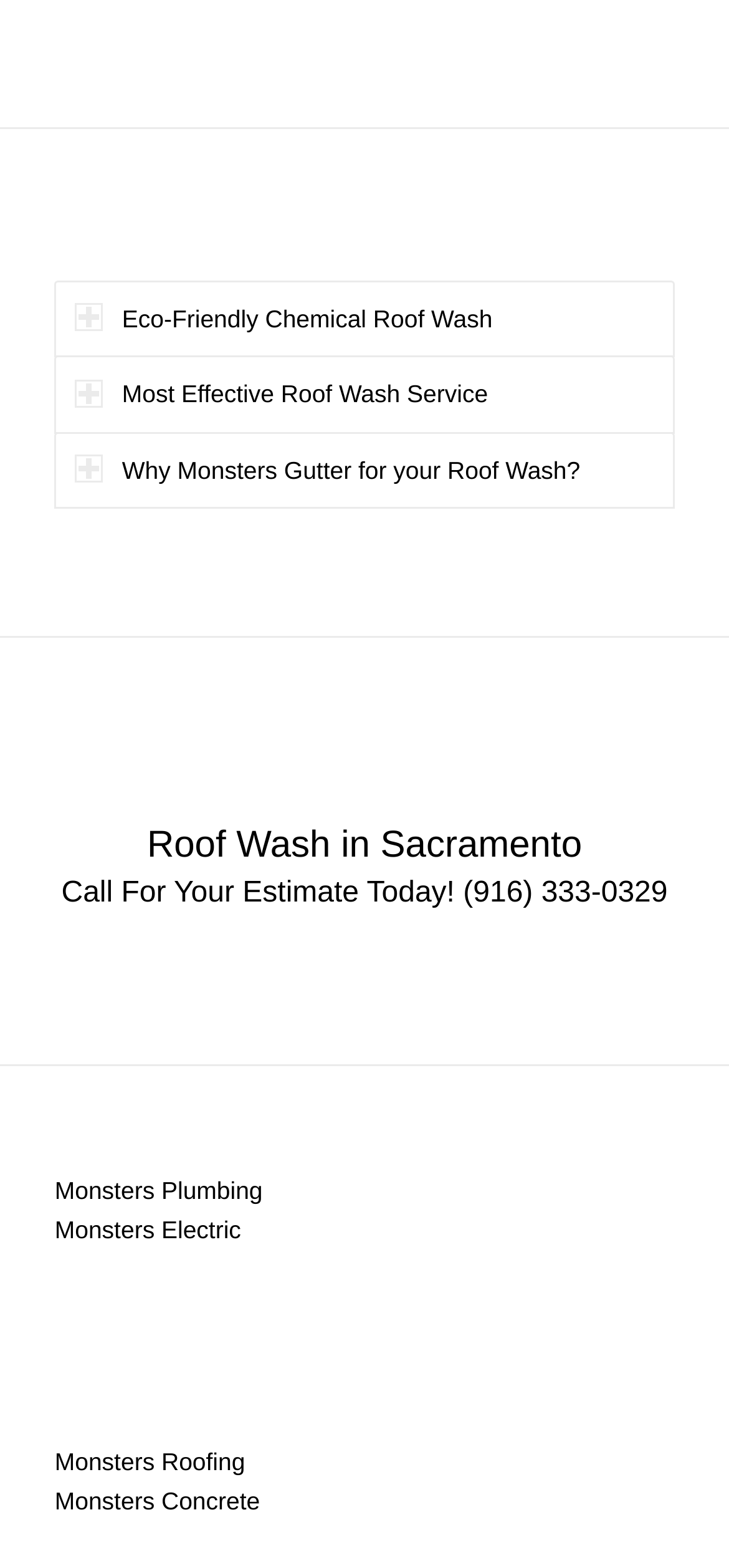Could you indicate the bounding box coordinates of the region to click in order to complete this instruction: "Visit the 'Monsters Roofing' website".

[0.075, 0.923, 0.336, 0.941]